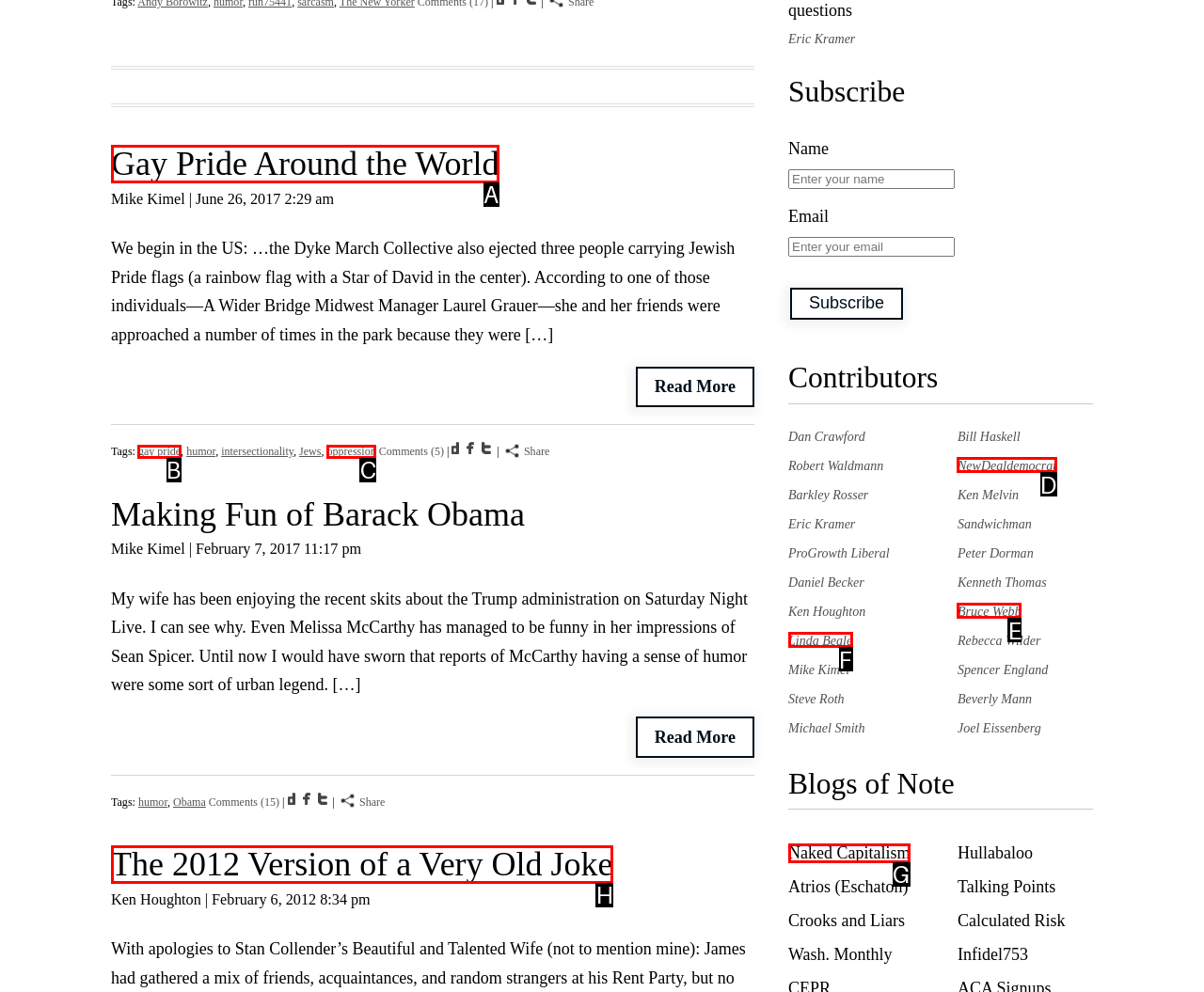Given the element description: oppression, choose the HTML element that aligns with it. Indicate your choice with the corresponding letter.

C